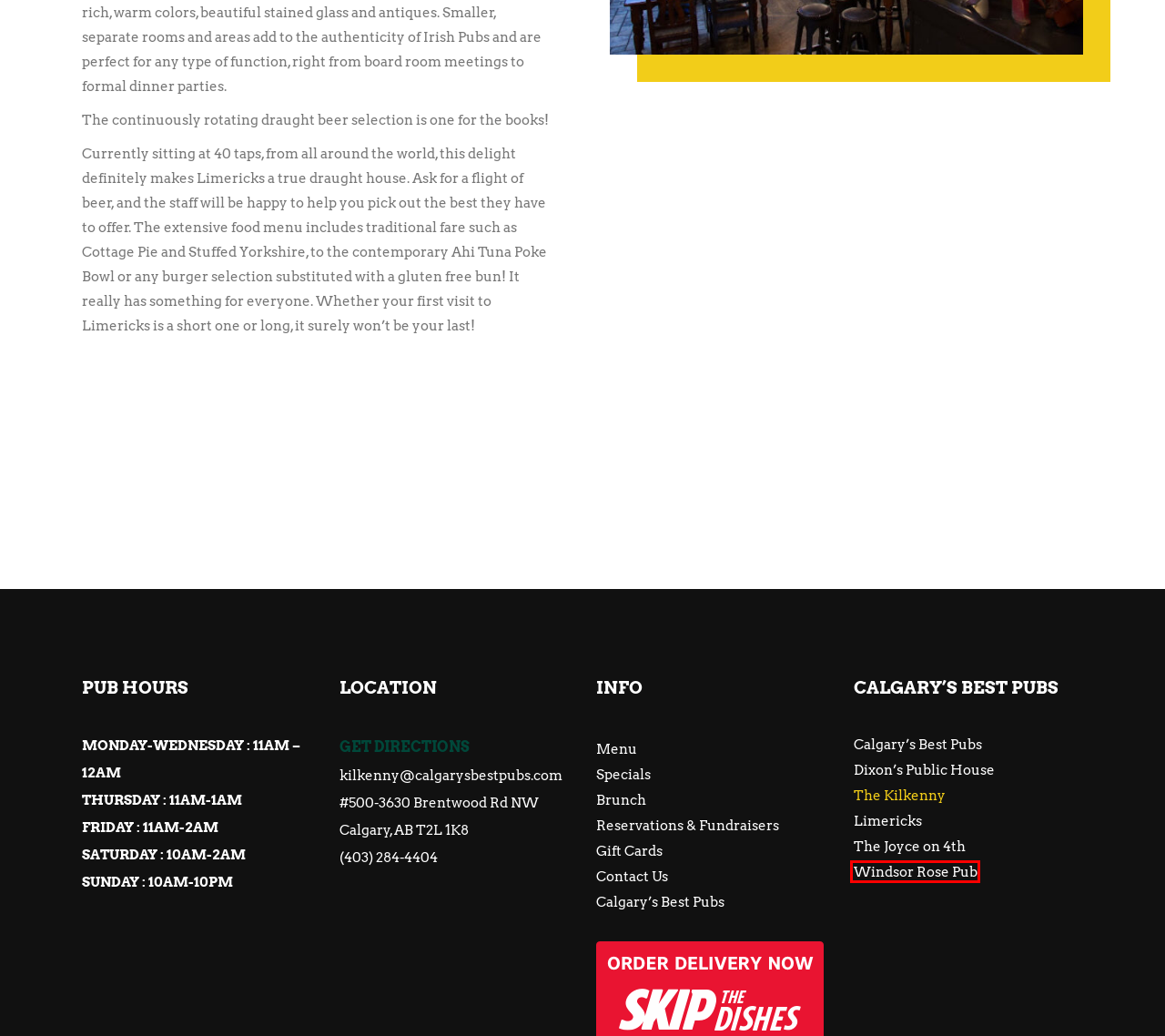Given a screenshot of a webpage with a red bounding box around a UI element, please identify the most appropriate webpage description that matches the new webpage after you click on the element. Here are the candidates:
A. Brunch | Calgary's Best Pubs
B. Limericks | Calgary's Best Pubs
C. Dixon’s Public House | Calgary's Best Pubs
D. Home
E. The Joyce on 4th | Calgary's Best Pubs
F. Contact Us | Calgary's Best Pubs
G. Windsor Rose Pub | Calgary's Best Pubs
H. Menu | Calgary's Best Pubs

G